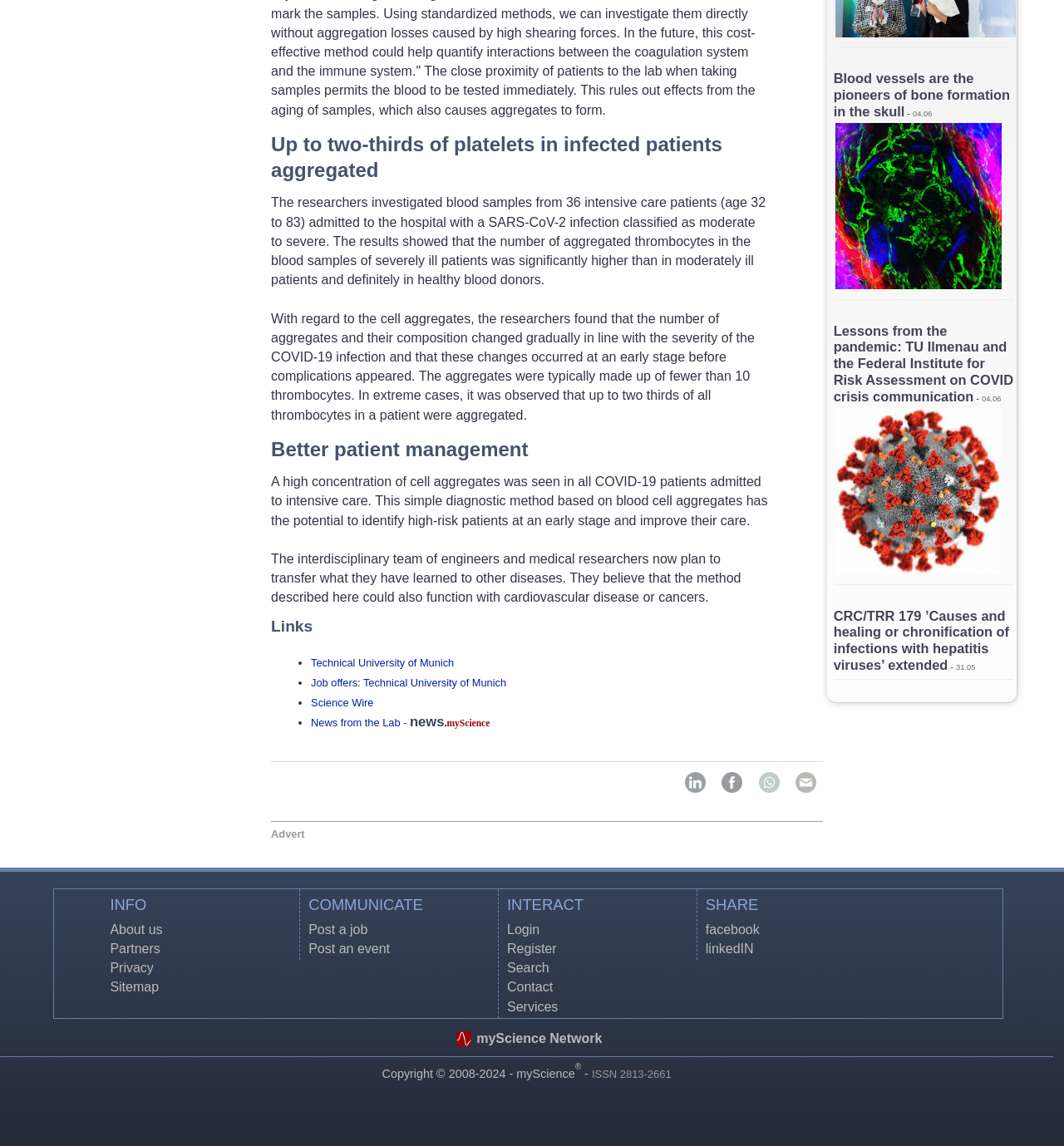Pinpoint the bounding box coordinates of the clickable element to carry out the following instruction: "Search for a job."

[0.29, 0.805, 0.346, 0.817]